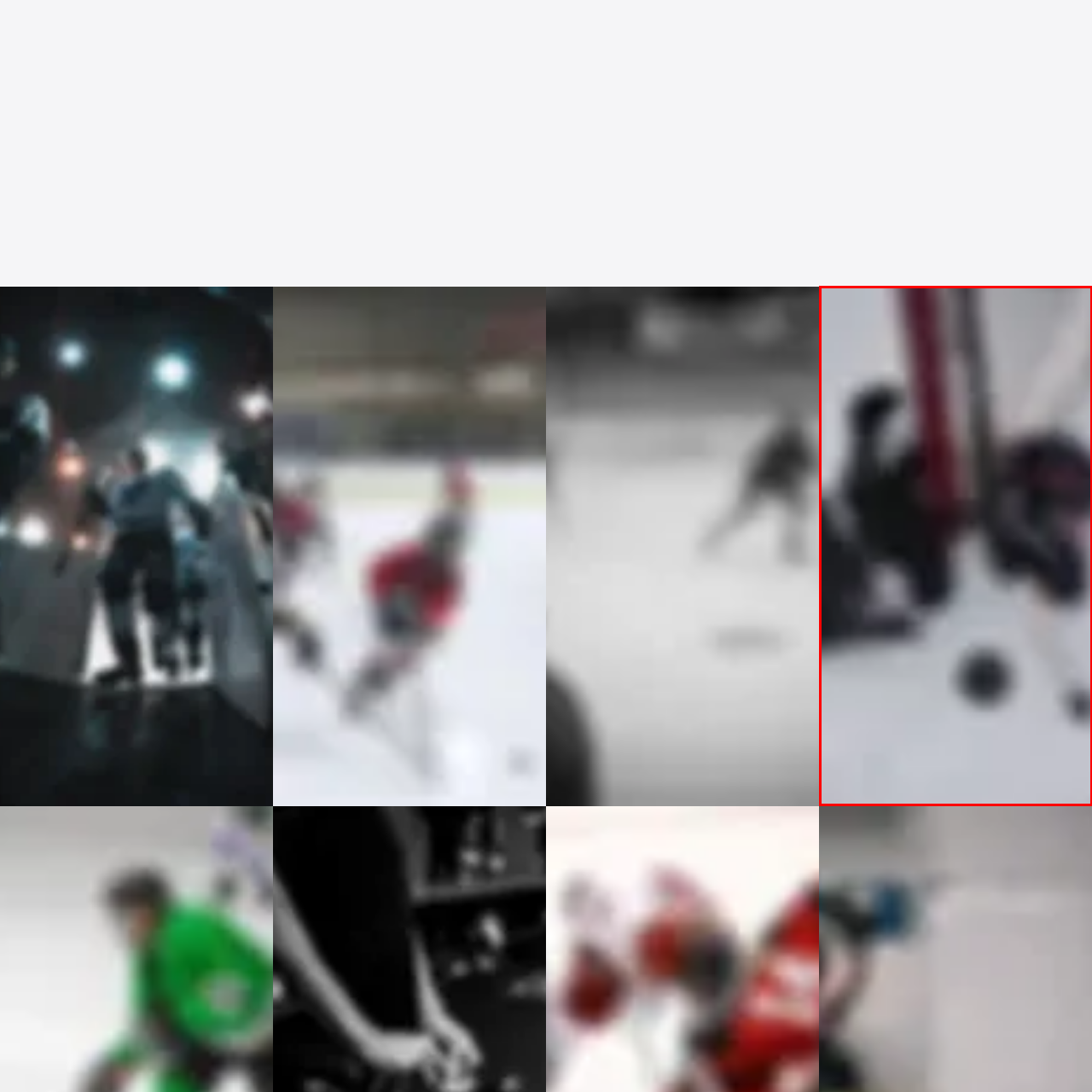What is lying on the ice?
Look at the image enclosed by the red bounding box and give a detailed answer using the visual information available in the image.

According to the caption, a puck lies on the ice in close proximity to the player, which indicates that the object lying on the ice is a puck.